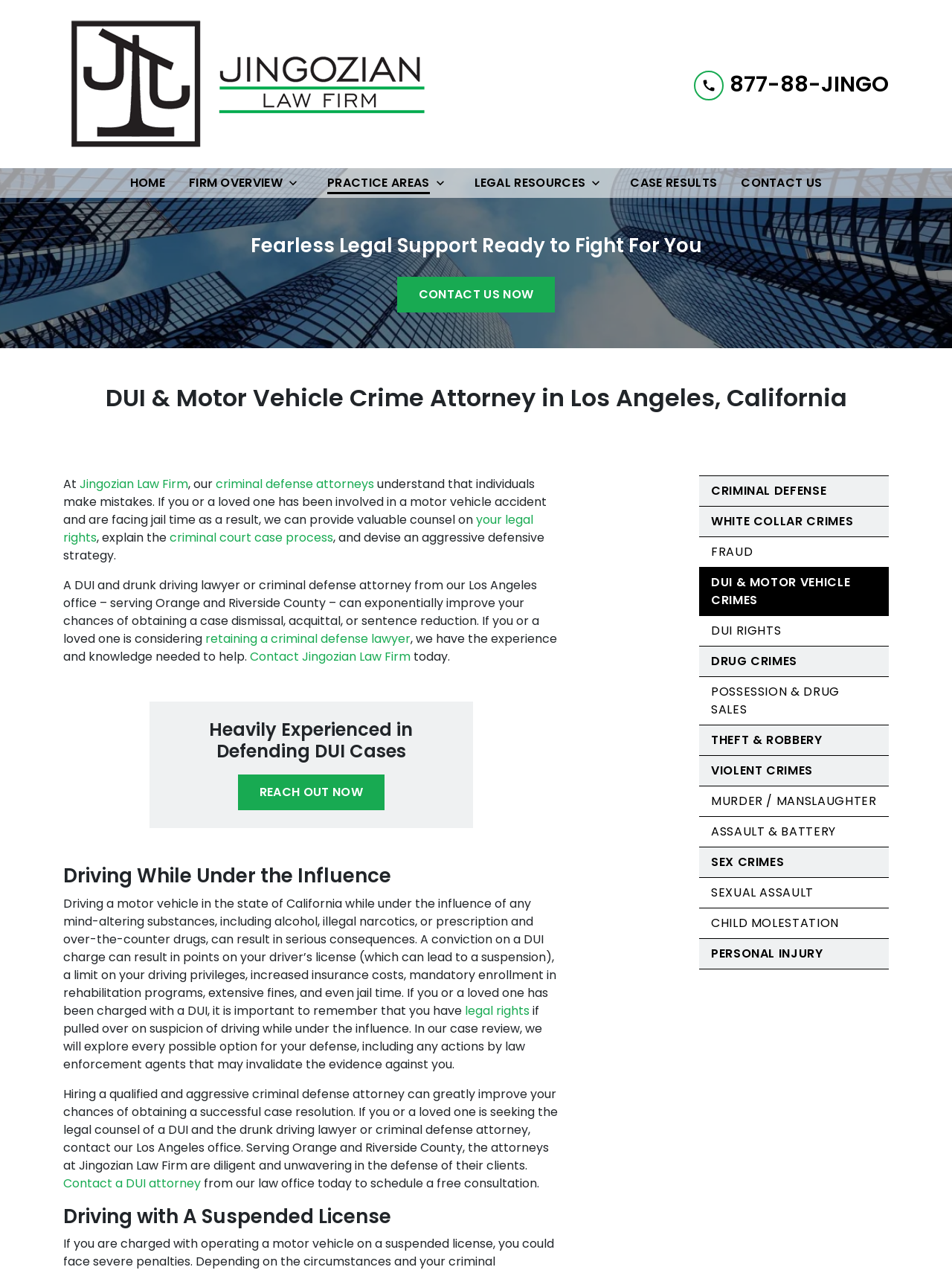Give an in-depth explanation of the webpage layout and content.

This webpage is about the Law Offices of Azad Jingozian, a law firm specializing in DUI and motor vehicle crimes in Los Angeles, California. At the top of the page, there is a logo and a link to the home page, accompanied by a phone number to call the attorney. Below this, there is a navigation menu with links to various sections of the website, including "Home", "Firm Overview", "Practice Areas", "Legal Resources", "Case Results", and "Contact Us".

The main content of the page is divided into several sections. The first section has a heading "DUI & Motor Vehicle Crime Attorney in Los Angeles, California" and provides an introduction to the law firm and its services. The text explains that the firm's criminal defense attorneys understand that individuals make mistakes and can provide valuable counsel on legal rights and the criminal court case process.

The next section has a heading "Heavily Experienced in Defending DUI Cases" and encourages visitors to reach out to the law firm for help. Below this, there is a section about driving while under the influence, which explains the consequences of a DUI conviction and the importance of hiring a qualified criminal defense attorney.

Further down the page, there are sections about driving with a suspended license and other criminal defense services offered by the law firm. The page also features a list of practice areas, including criminal defense, white-collar crimes, fraud, DUI and motor vehicle crimes, drug crimes, theft and robbery, violent crimes, murder and manslaughter, assault and battery, sex crimes, and personal injury.

Throughout the page, there are calls to action, such as "Contact Us Now" and "Reach Out Today", encouraging visitors to get in touch with the law firm for a free consultation. Overall, the webpage provides a comprehensive overview of the Law Offices of Azad Jingozian and its services, with a focus on DUI and motor vehicle crimes.